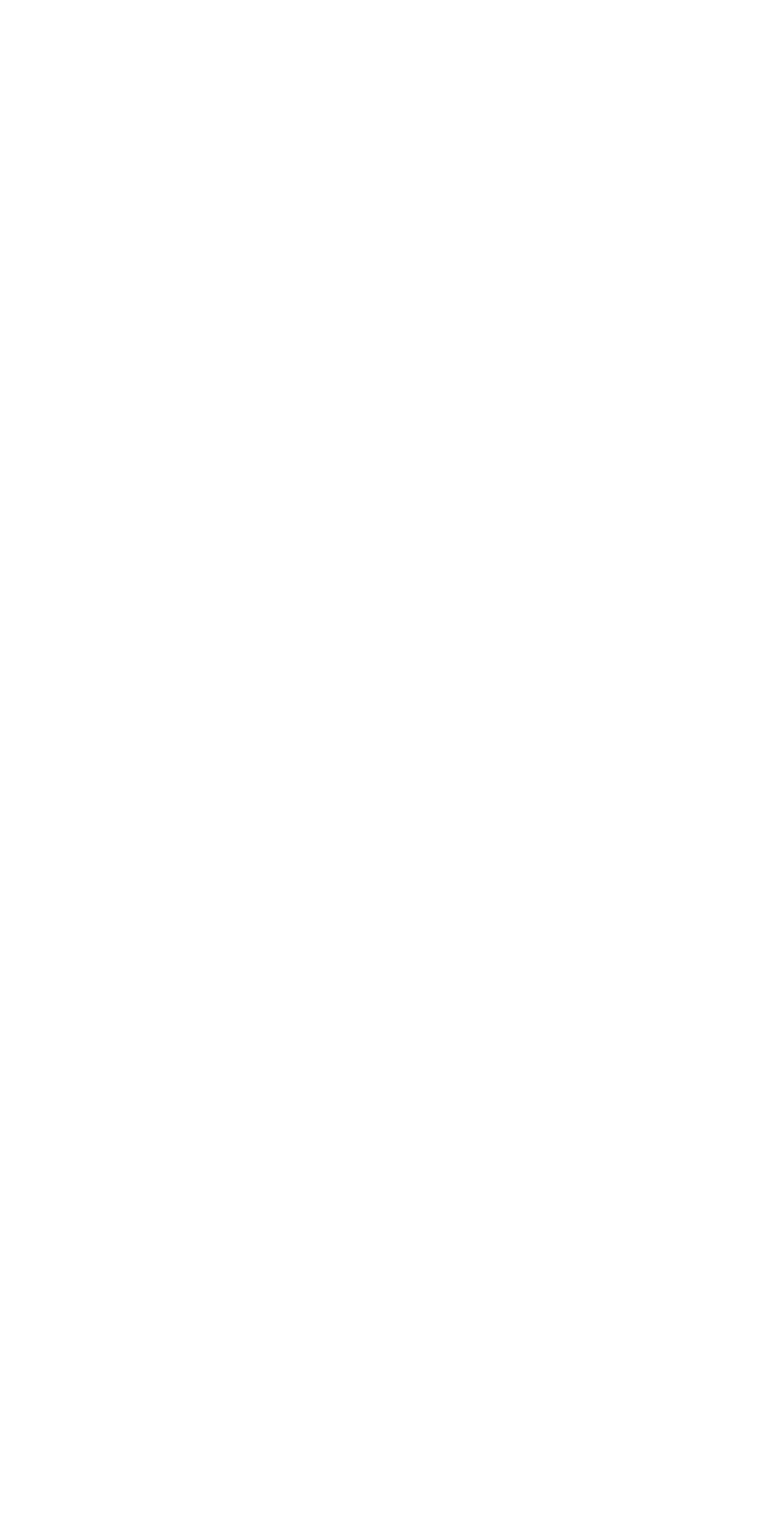How many Bible study resources are provided?
Refer to the image and provide a one-word or short phrase answer.

3